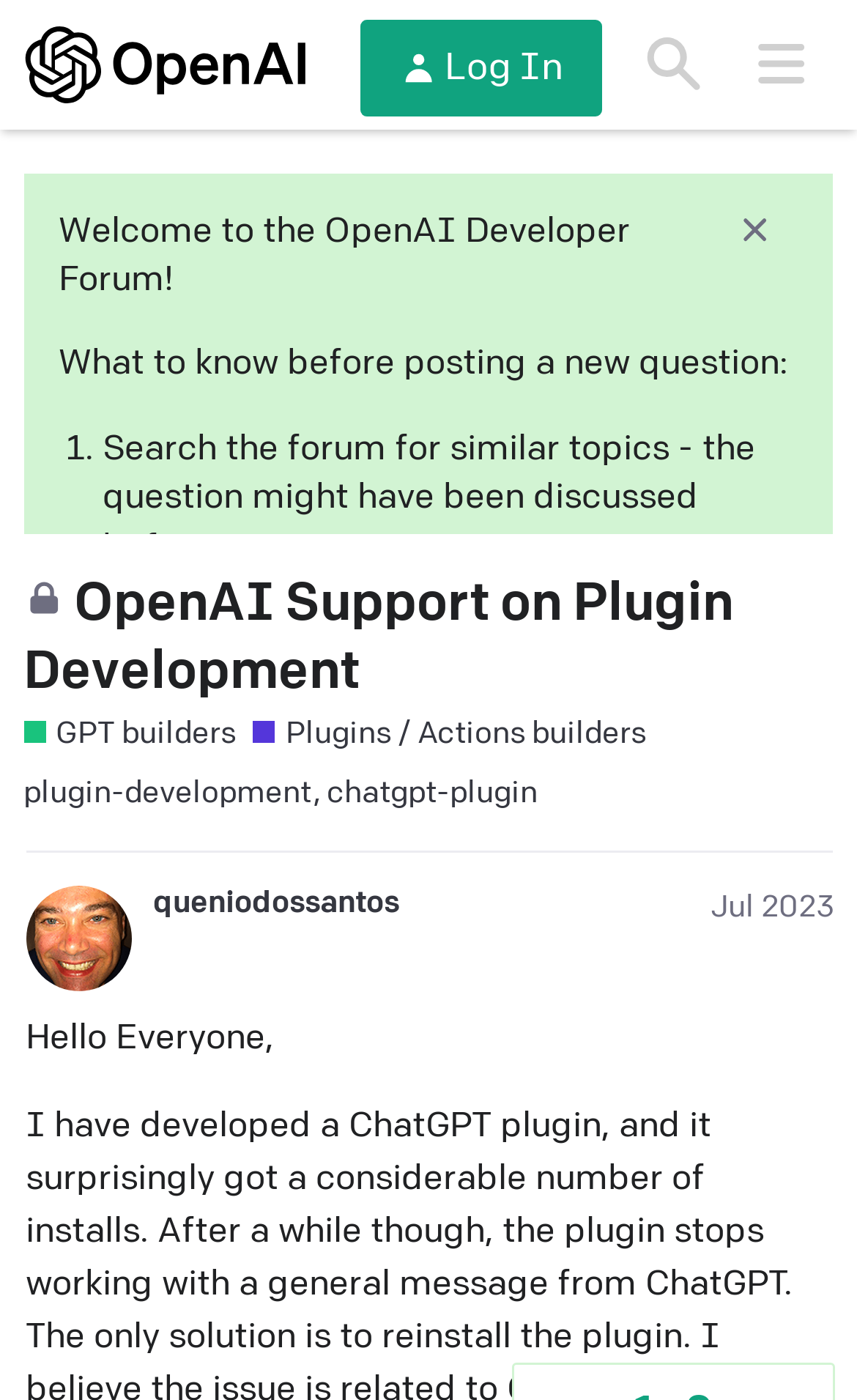Analyze the image and answer the question with as much detail as possible: 
What is the topic of the discussion?

The topic of the discussion can be found in the heading of the webpage, which says 'OpenAI Support on Plugin Development'. This heading is located below the top navigation bar and above the main content of the webpage.